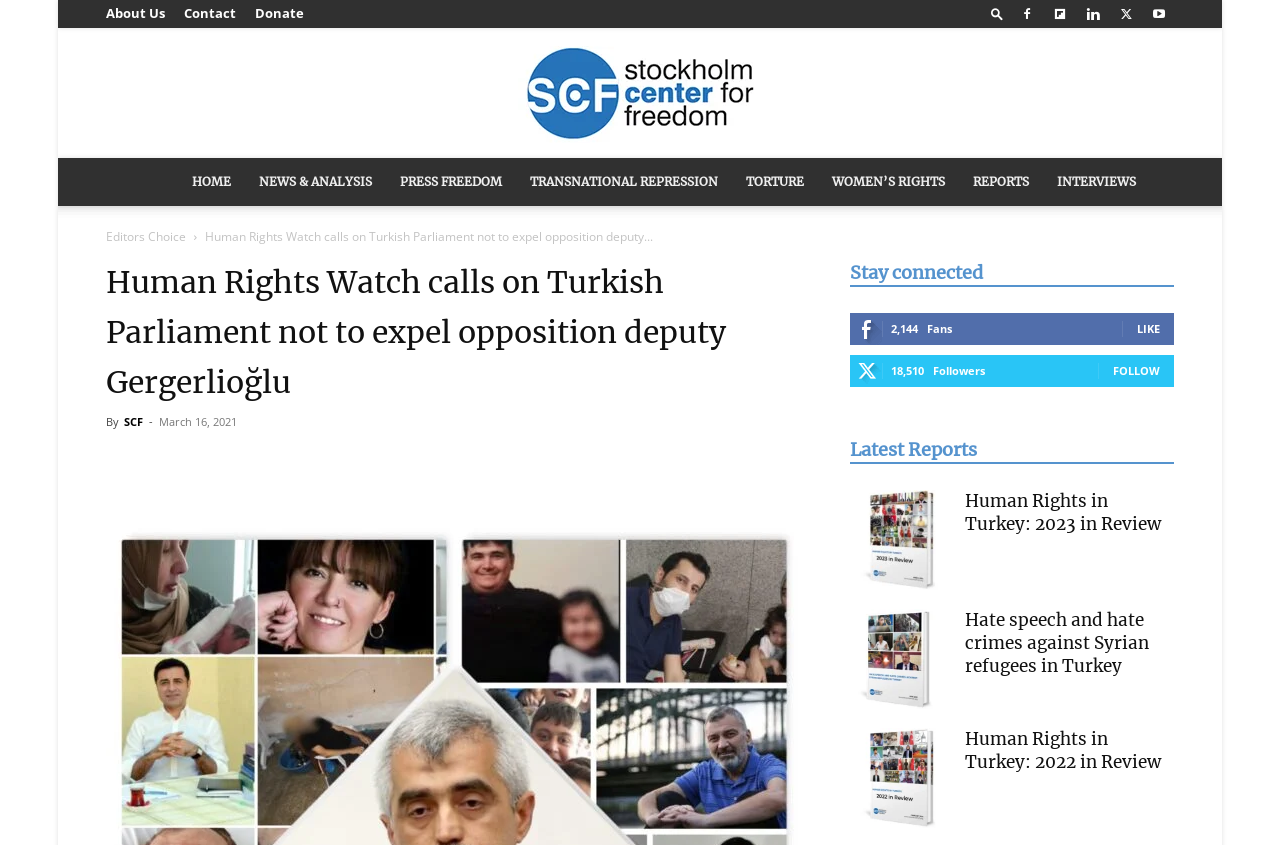Determine the bounding box coordinates of the target area to click to execute the following instruction: "Go to the 'HOME' page."

[0.139, 0.187, 0.191, 0.244]